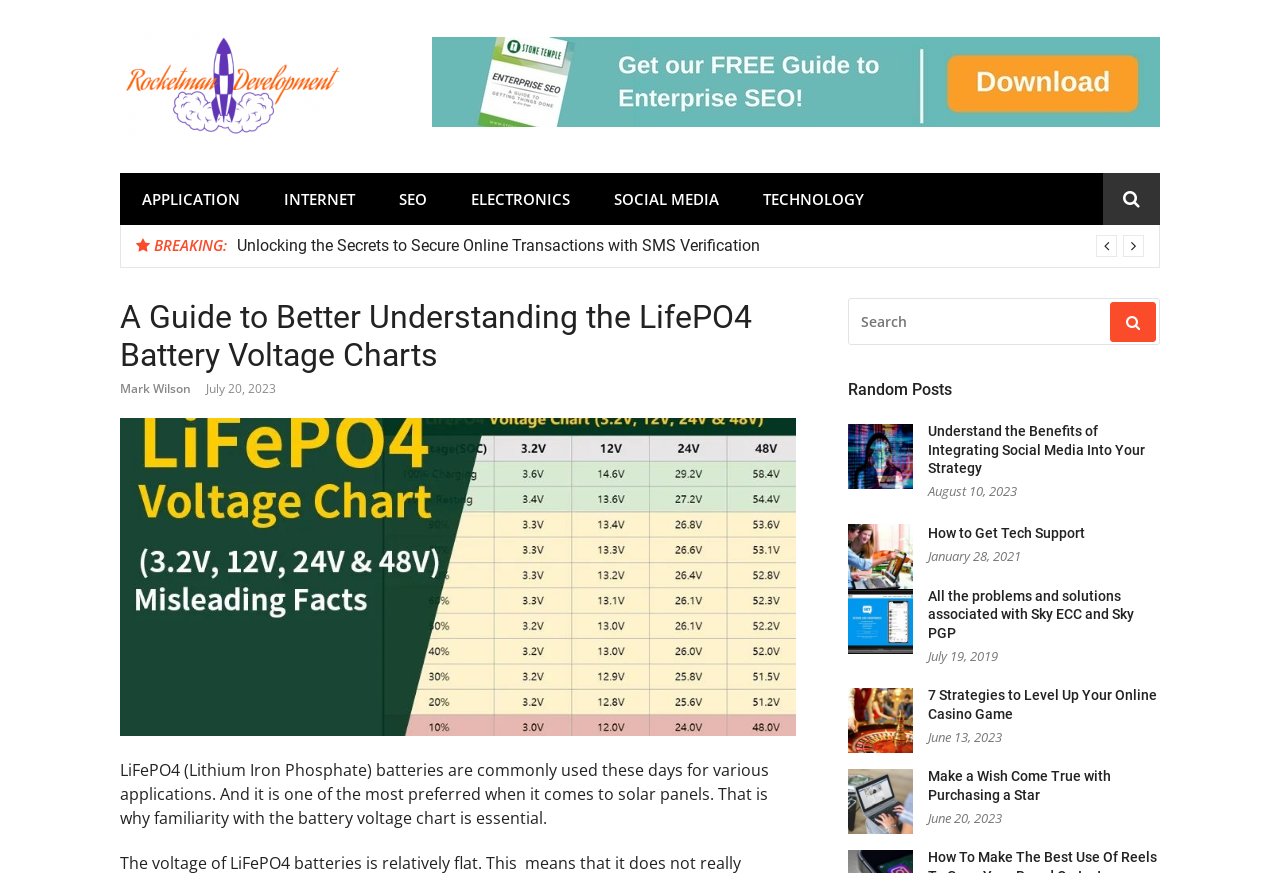Find the bounding box coordinates of the area to click in order to follow the instruction: "go to the page about making a wish come true with purchasing a star".

[0.725, 0.879, 0.906, 0.921]